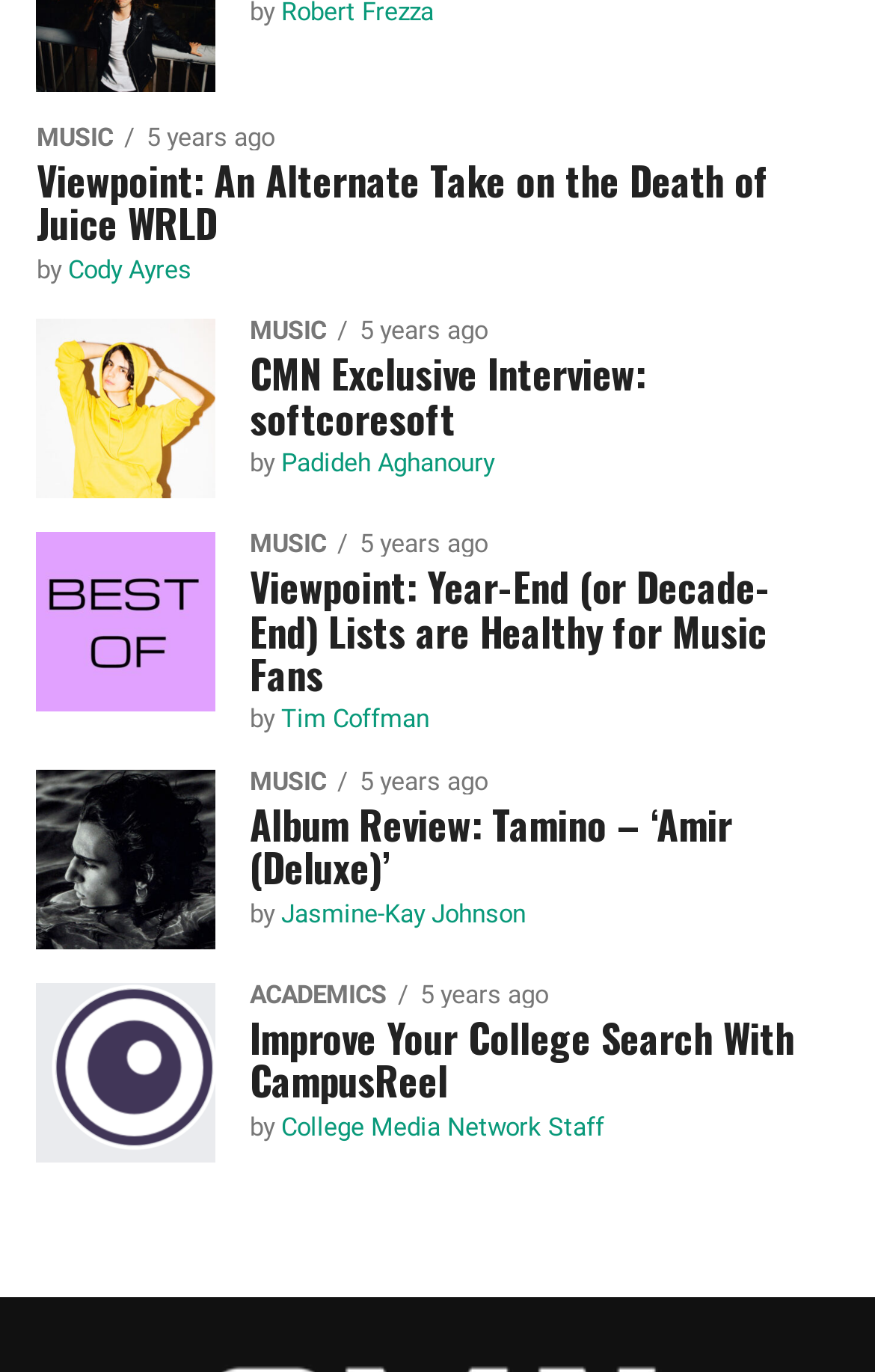How old is the article 'CMN Exclusive Interview: softcoresoft'?
Using the image, elaborate on the answer with as much detail as possible.

The article 'CMN Exclusive Interview: softcoresoft' has a timestamp label '5 years ago' which indicates its age.